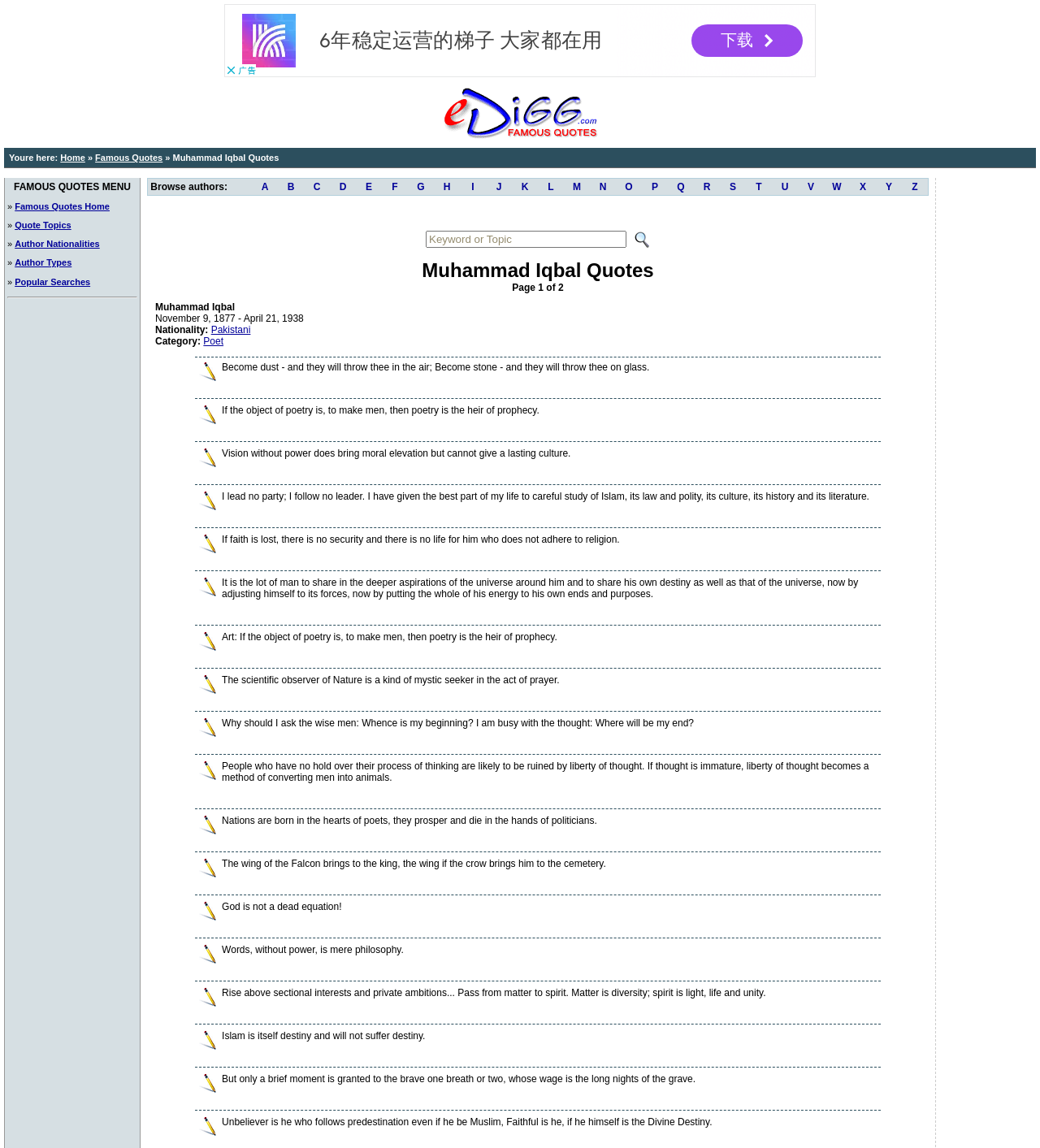Write an exhaustive caption that covers the webpage's main aspects.

The webpage is dedicated to Muhammad Iqbal Quotes. At the top, there is an advertisement iframe. Below it, there is a layout table with several rows. The first row contains a link and an image. The second row has an image, and the third row has a breadcrumb navigation with links to "Home", "Famous Quotes", and "Muhammad Iqbal Quotes". 

The fourth row has two images, and the fifth row has an image, a link to "Famous Quotes Home", and several links to quote topics, author nationalities, and author types, separated by "»" characters. There is also a horizontal separator line below these links.

The main content of the page is a layout table with a single row, which contains 26 layout table cells. Each cell has a link to a different author, ranging from "A" to "W". These links are arranged horizontally, allowing users to browse authors by their first letter.